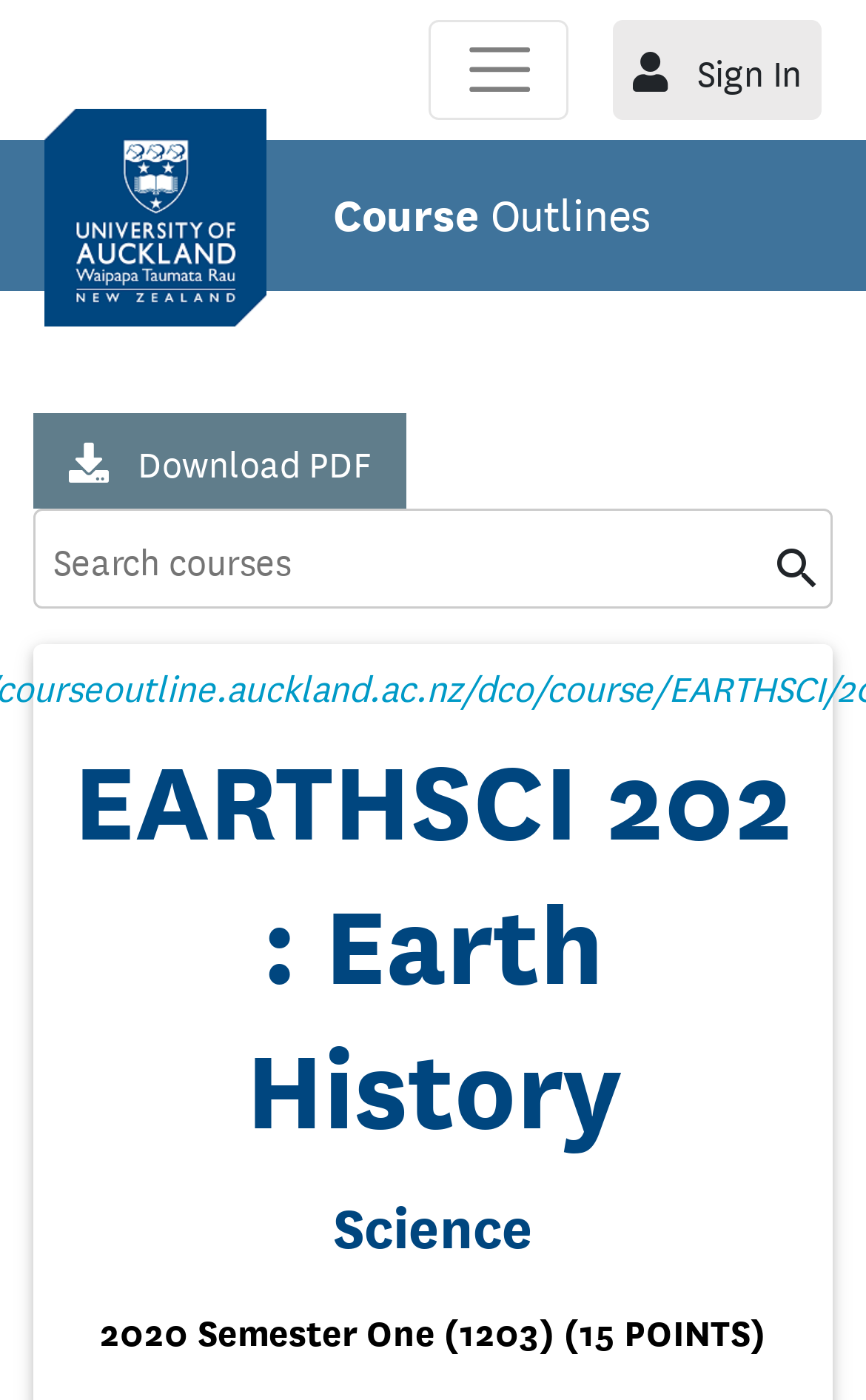Summarize the webpage with a detailed and informative caption.

The webpage is about the course outline for EARTHSCI 202: Earth History at the University of Auckland. At the top left corner, there is a university logo, which is an image. Next to it, there is a link to go to the university's home page. On the top right corner, there are two links: one to sign in and another to toggle navigation.

Below the top section, there is a prominent heading that reads "EARTHSCI 202: Earth History" in the middle of the page. This heading is followed by two smaller headings: "Science" and "2020 Semester One (1203) (15 POINTS)". These headings are stacked vertically, with the course title being the largest and most prominent.

On the left side of the page, there is a section with a button to download a PDF and a search bar with a placeholder text "Search courses". The search bar is accompanied by a search link. This section is positioned above the course title heading.

The webpage explores the evolution of the Earth, covering topics such as stratigraphy, evolution, paleoecology, and the Precambrian Earth. However, the accessibility tree does not provide further details about the course content.